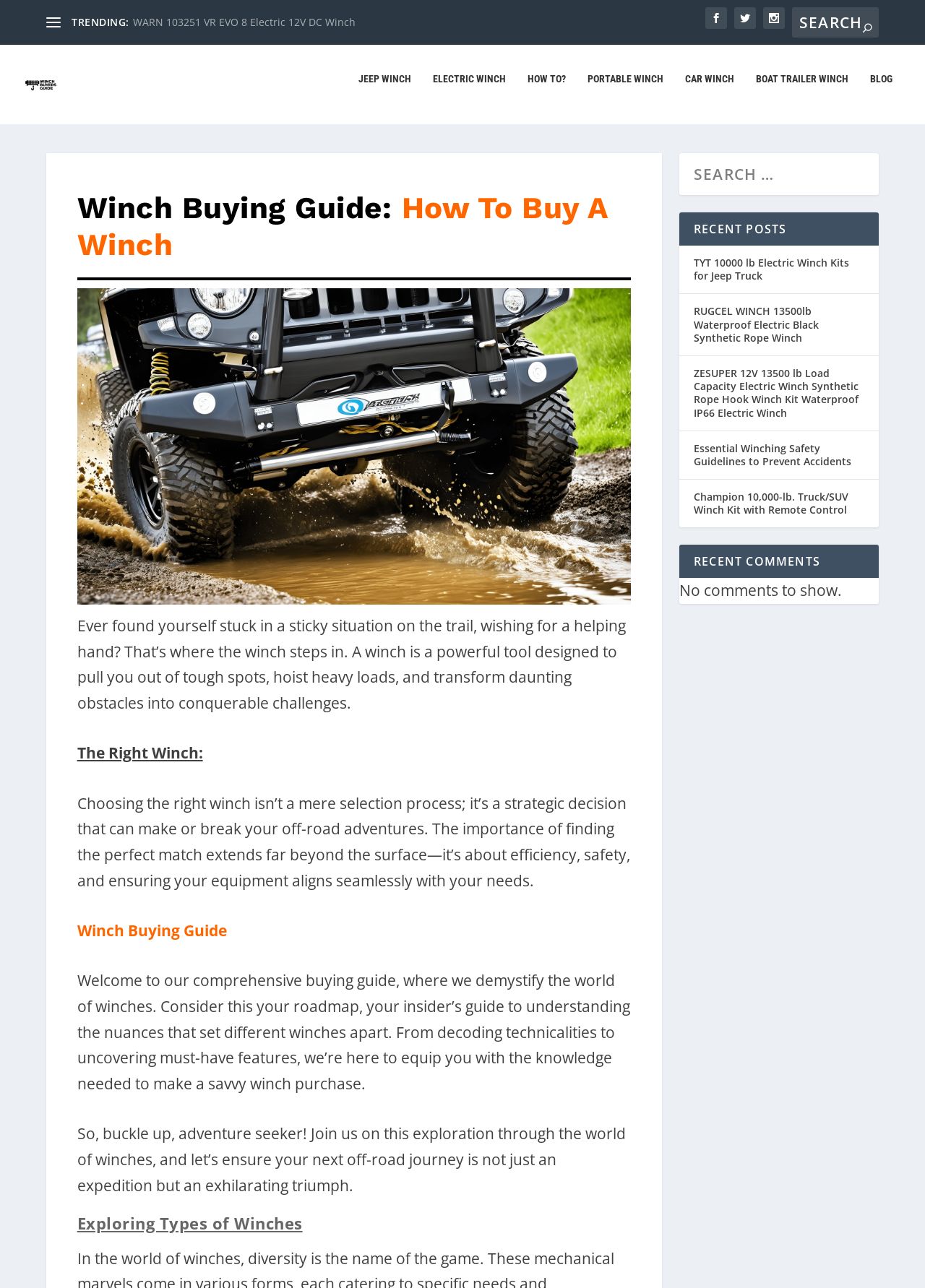Identify and provide the bounding box coordinates of the UI element described: "Blog". The coordinates should be formatted as [left, top, right, bottom], with each number being a float between 0 and 1.

[0.941, 0.064, 0.965, 0.104]